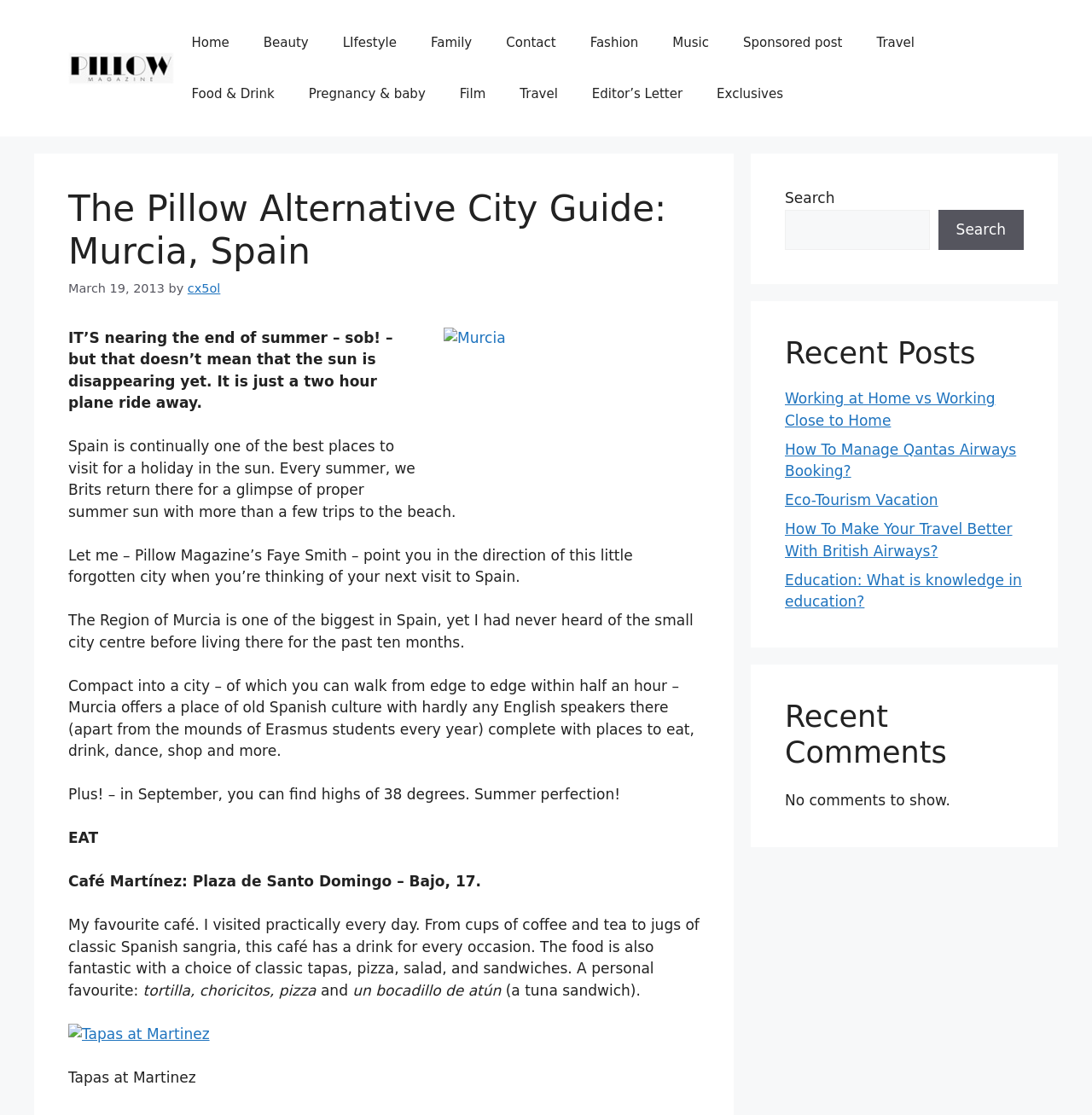Could you identify the text that serves as the heading for this webpage?

The Pillow Alternative City Guide: Murcia, Spain